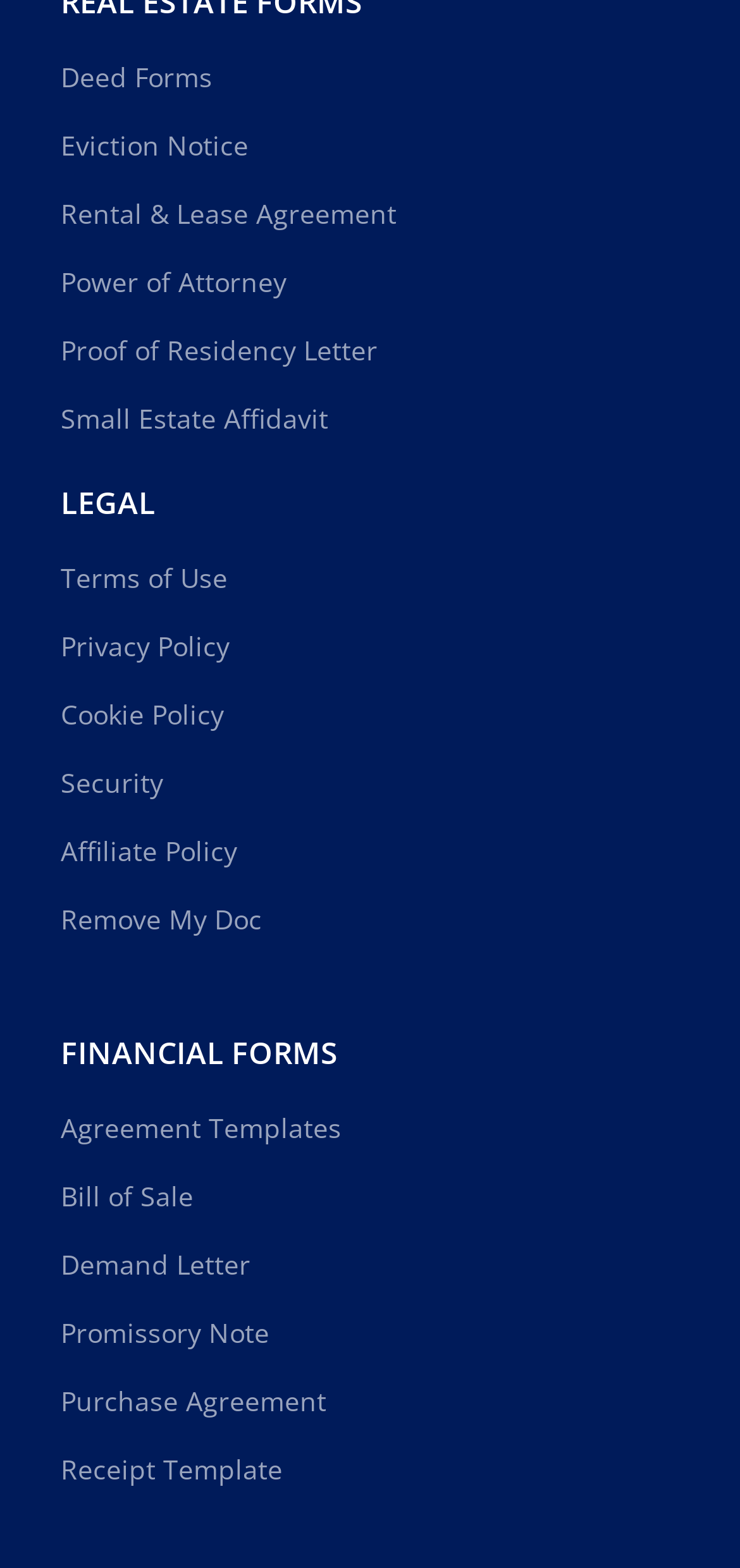Determine the bounding box coordinates for the area that should be clicked to carry out the following instruction: "Access Rental & Lease Agreement".

[0.082, 0.115, 0.918, 0.158]